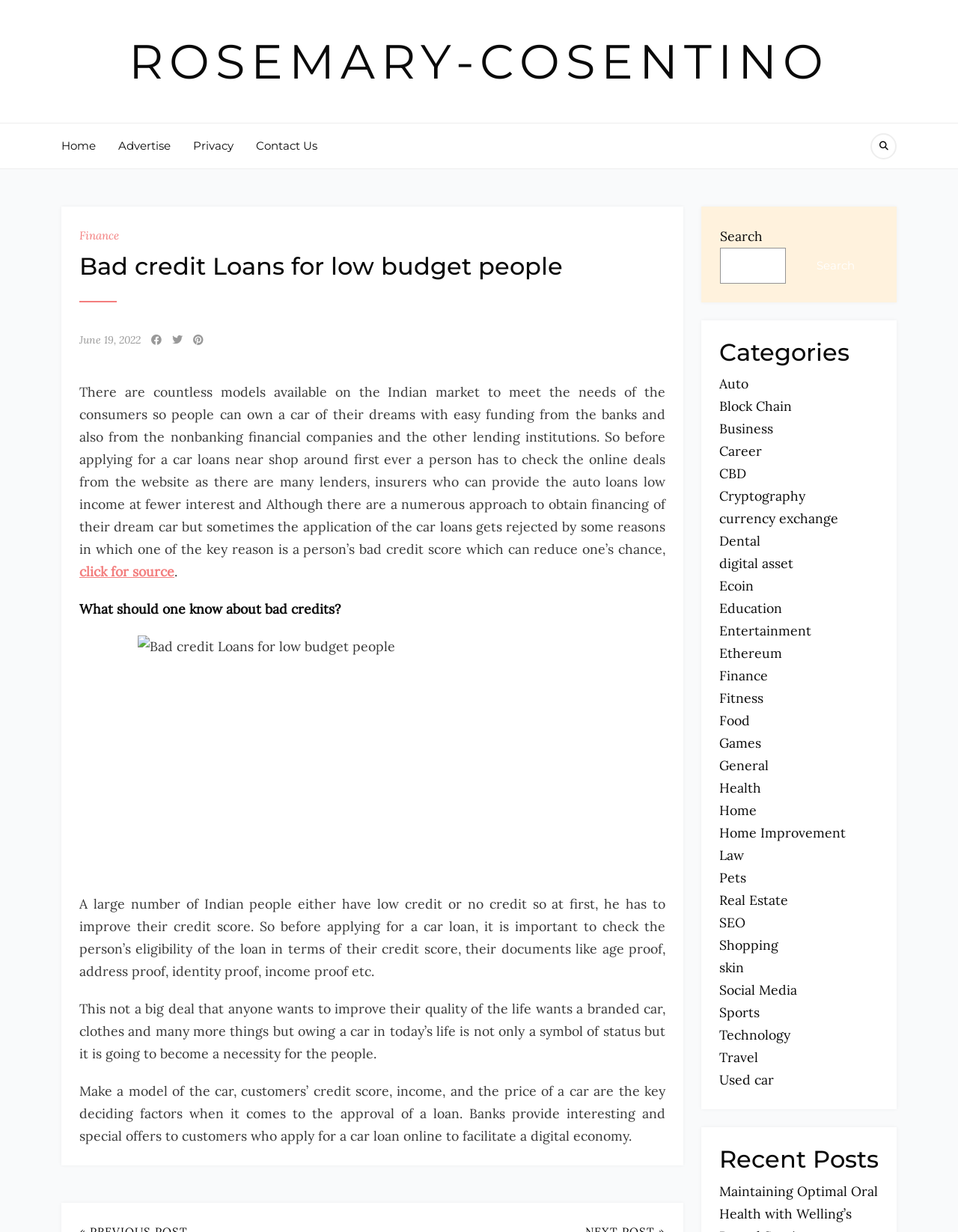Produce a meticulous description of the webpage.

This webpage is about bad credit loans for low-budget individuals, specifically focusing on car loans. At the top, there is a navigation menu with links to "Home", "Advertise", "Privacy", and "Contact Us". On the top right, there is a search bar with a magnifying glass icon.

The main content of the page is an article with a heading "Bad credit Loans for low budget people". Below the heading, there are links to "Finance" and a date "June 19, 2022", followed by three social media icons. The article discusses the importance of checking one's credit score before applying for a car loan and how to improve it. There is also an image related to bad credit loans.

The article is divided into several paragraphs, each discussing a different aspect of bad credit loans, such as the factors that affect loan approval, the importance of digital economy, and the need for a car in today's life.

On the right side of the page, there is a section with a heading "Categories" that lists various categories, including "Auto", "Block Chain", "Business", and many others. Below the categories, there is a section with a heading "Recent Posts".

Overall, the webpage provides information and guidance on bad credit loans, specifically for individuals who want to own a car but have a low credit score.